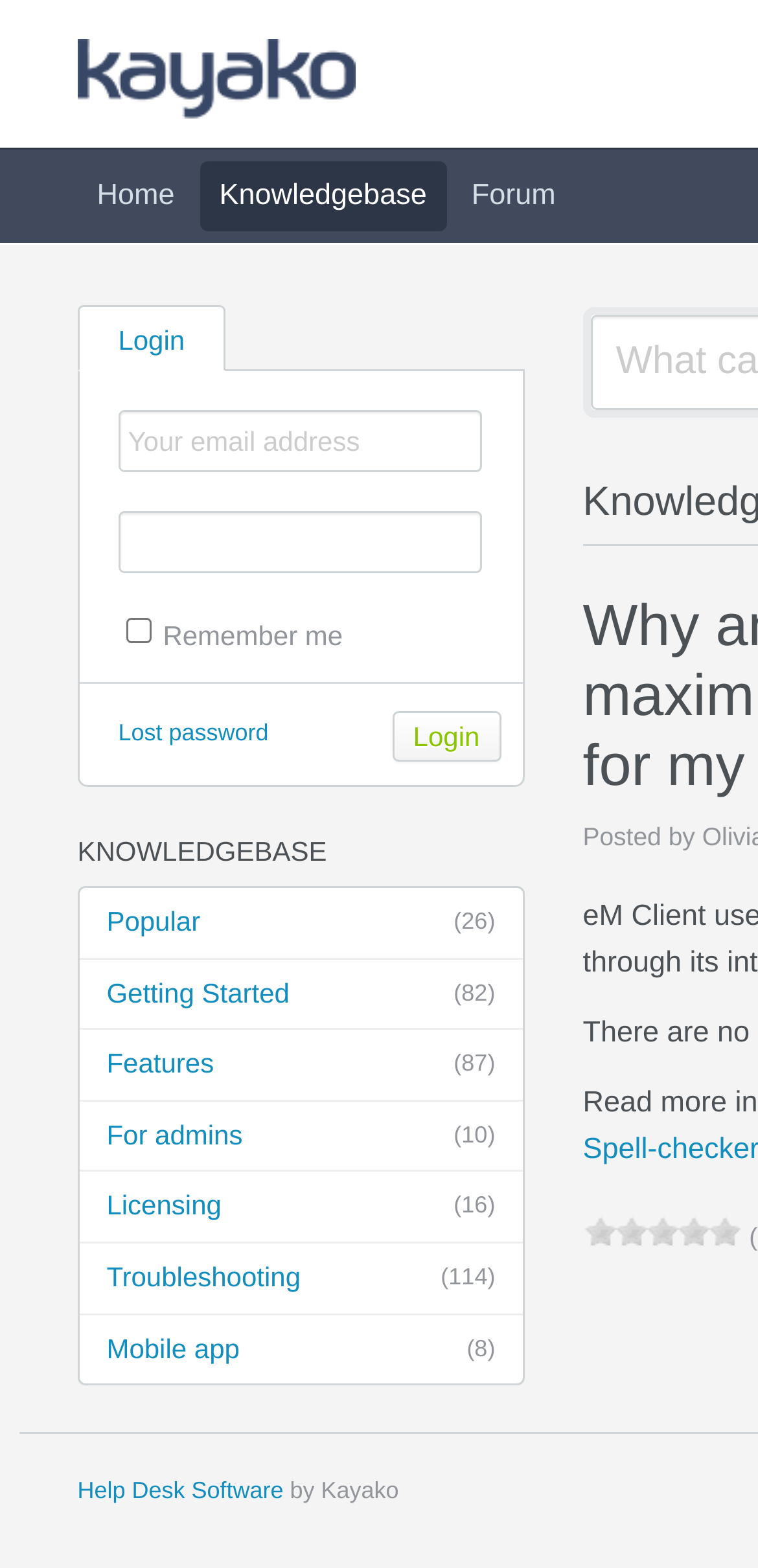Determine the bounding box coordinates for the clickable element to execute this instruction: "Click the Login button". Provide the coordinates as four float numbers between 0 and 1, i.e., [left, top, right, bottom].

[0.517, 0.454, 0.661, 0.486]